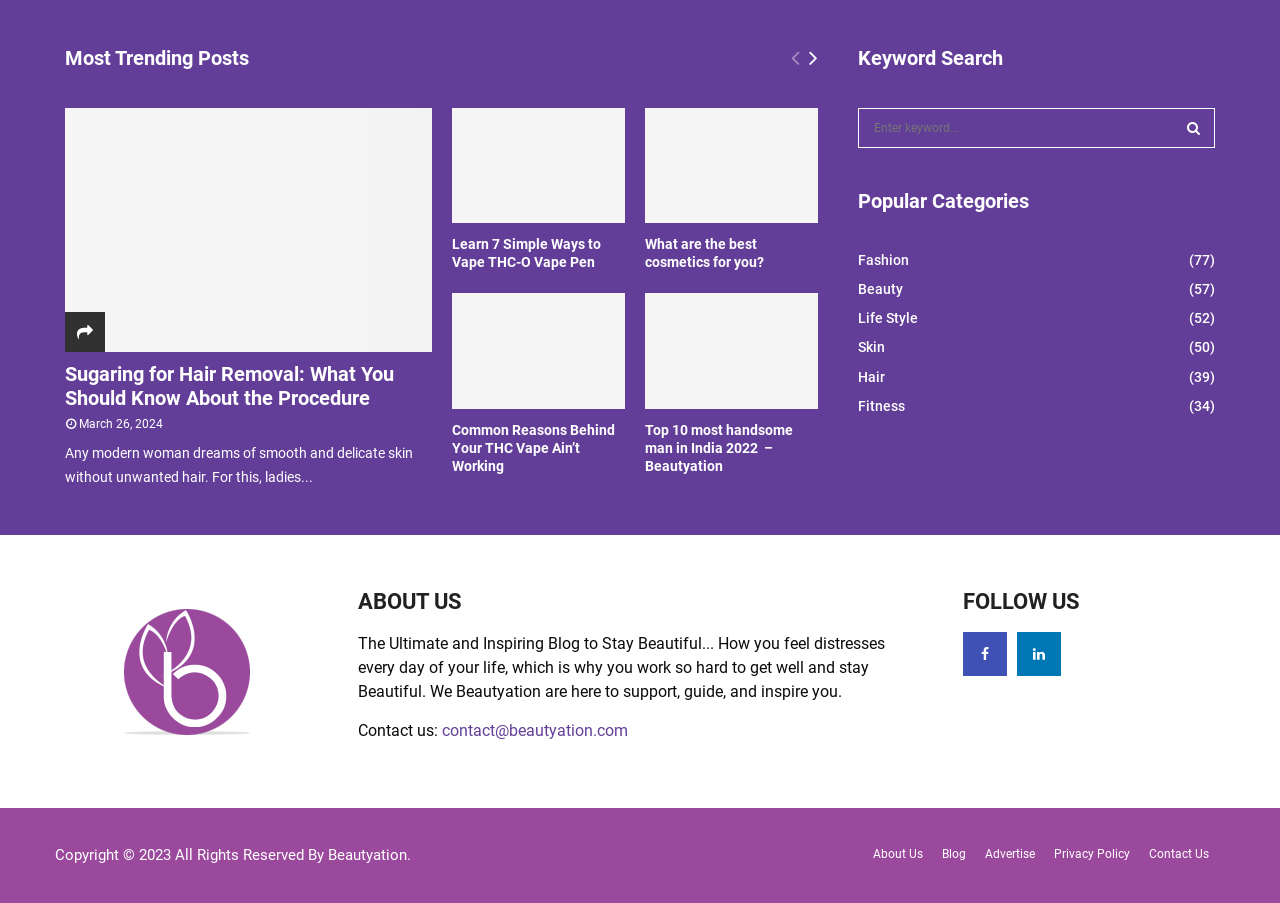Provide the bounding box for the UI element matching this description: "Life Style (52)".

[0.671, 0.344, 0.717, 0.361]